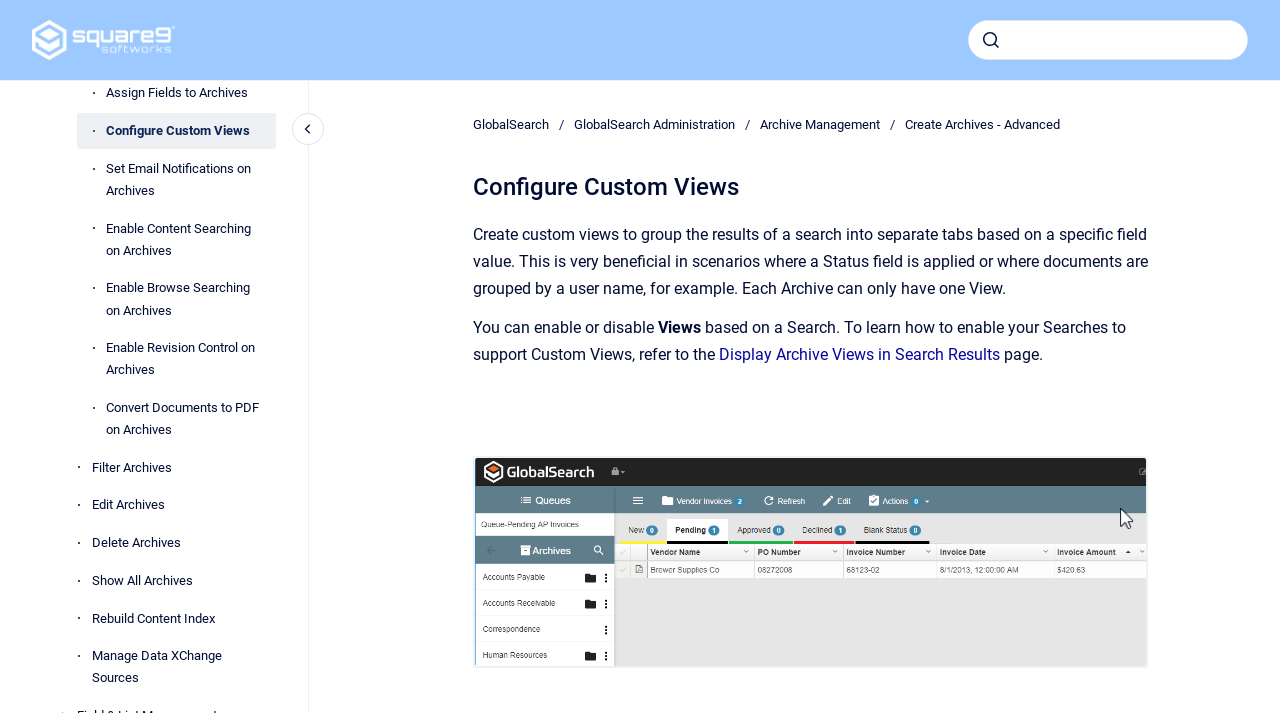Find the bounding box coordinates of the area to click in order to follow the instruction: "submit search".

[0.762, 0.034, 0.787, 0.079]